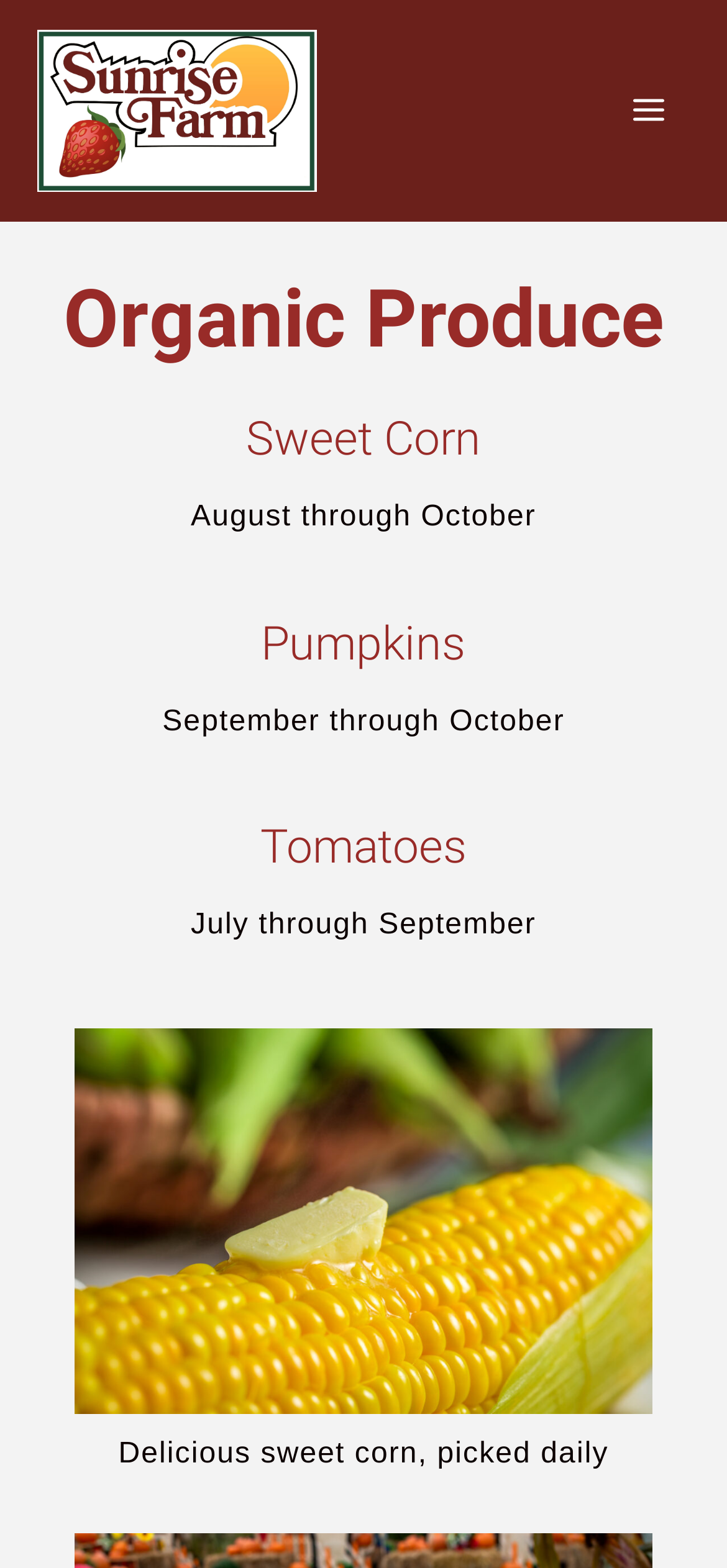Elaborate on the information and visuals displayed on the webpage.

The webpage is about Organic Produce from Sunrise Farm, with a prominent link to the farm's website at the top left corner. On the top right corner, there is a main menu button. Below the main menu button, there is a large heading that reads "Organic Produce". 

Under the "Organic Produce" heading, there are three subheadings: "Sweet Corn", "Pumpkins", and "Tomatoes", which are aligned to the left and stacked vertically. Each subheading is accompanied by a text description of the availability period, which is placed to the right of the subheading. For example, "Sweet Corn" is available from August through October, "Pumpkins" from September through October, and "Tomatoes" from July through September.

Below the subheadings, there is a large figure that takes up most of the page, with a caption that reads "Delicious sweet corn, picked daily". The figure is likely an image of sweet corn, but the exact content is not specified.